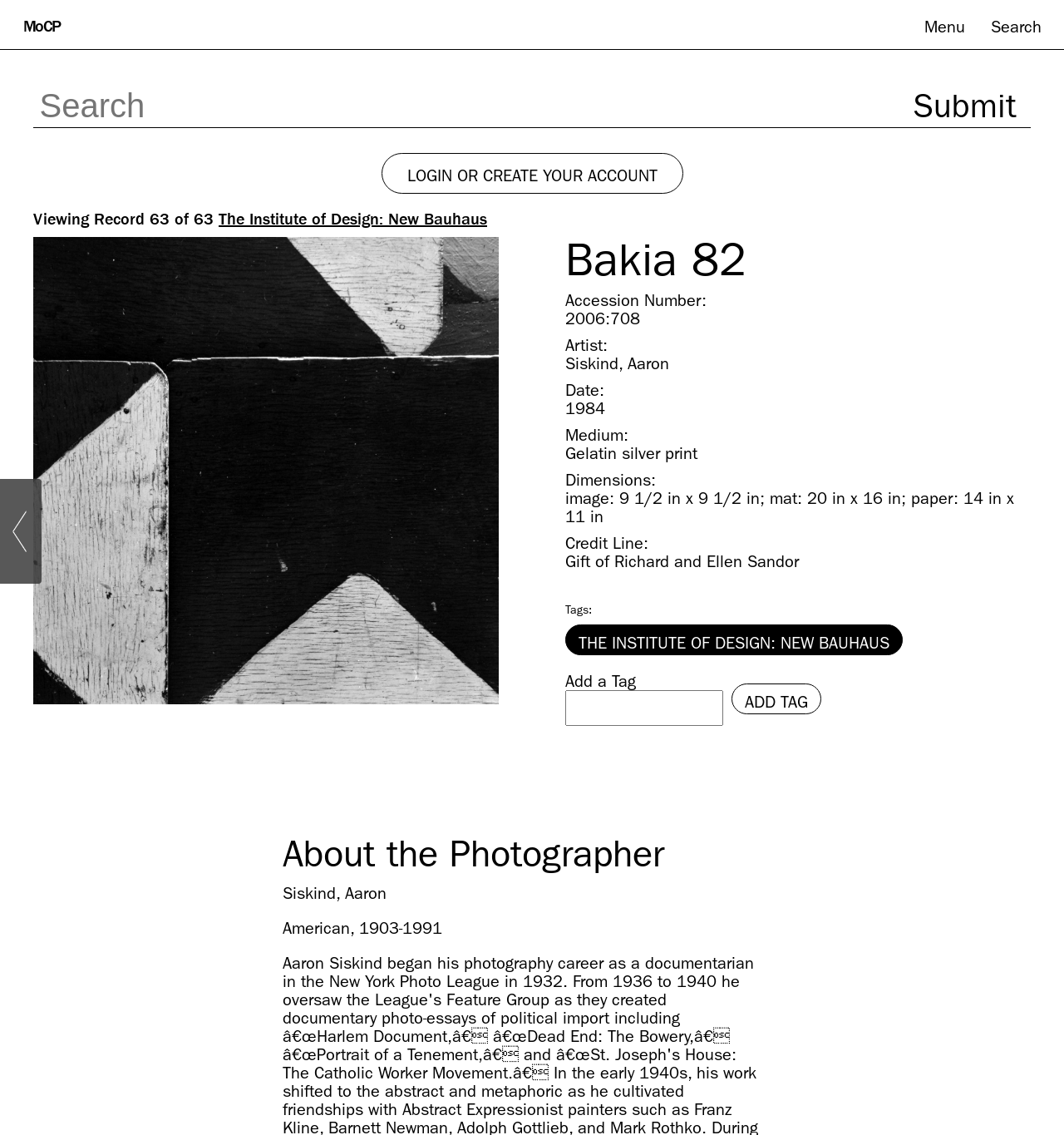Specify the bounding box coordinates of the area to click in order to follow the given instruction: "Login or create an account."

[0.358, 0.135, 0.642, 0.171]